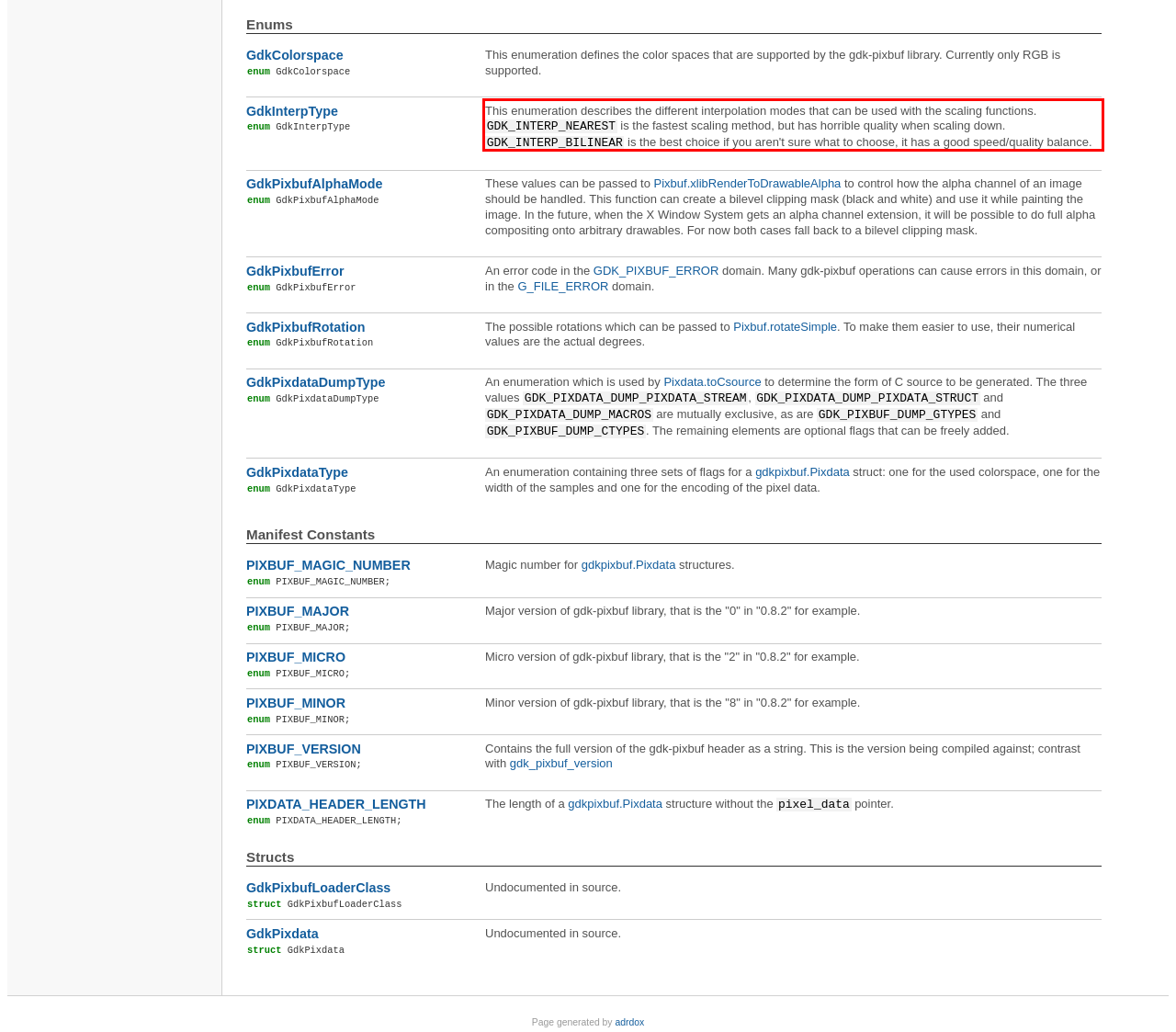Analyze the screenshot of the webpage and extract the text from the UI element that is inside the red bounding box.

This enumeration describes the different interpolation modes that can be used with the scaling functions. GDK_INTERP_NEAREST is the fastest scaling method, but has horrible quality when scaling down. GDK_INTERP_BILINEAR is the best choice if you aren't sure what to choose, it has a good speed/quality balance.